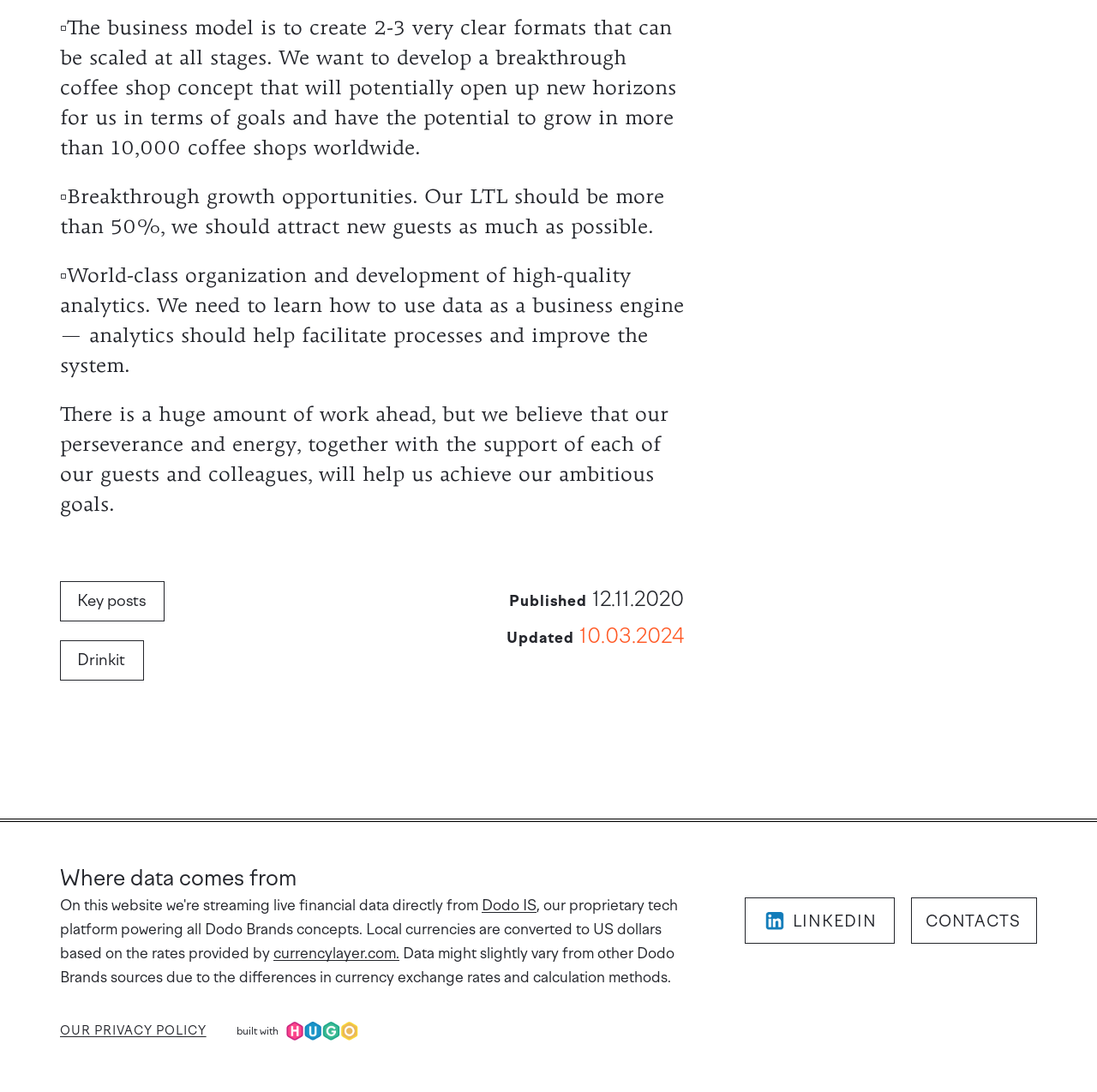Locate the bounding box coordinates of the clickable region to complete the following instruction: "View the 'AVAILABLE PUPPIES' page."

None